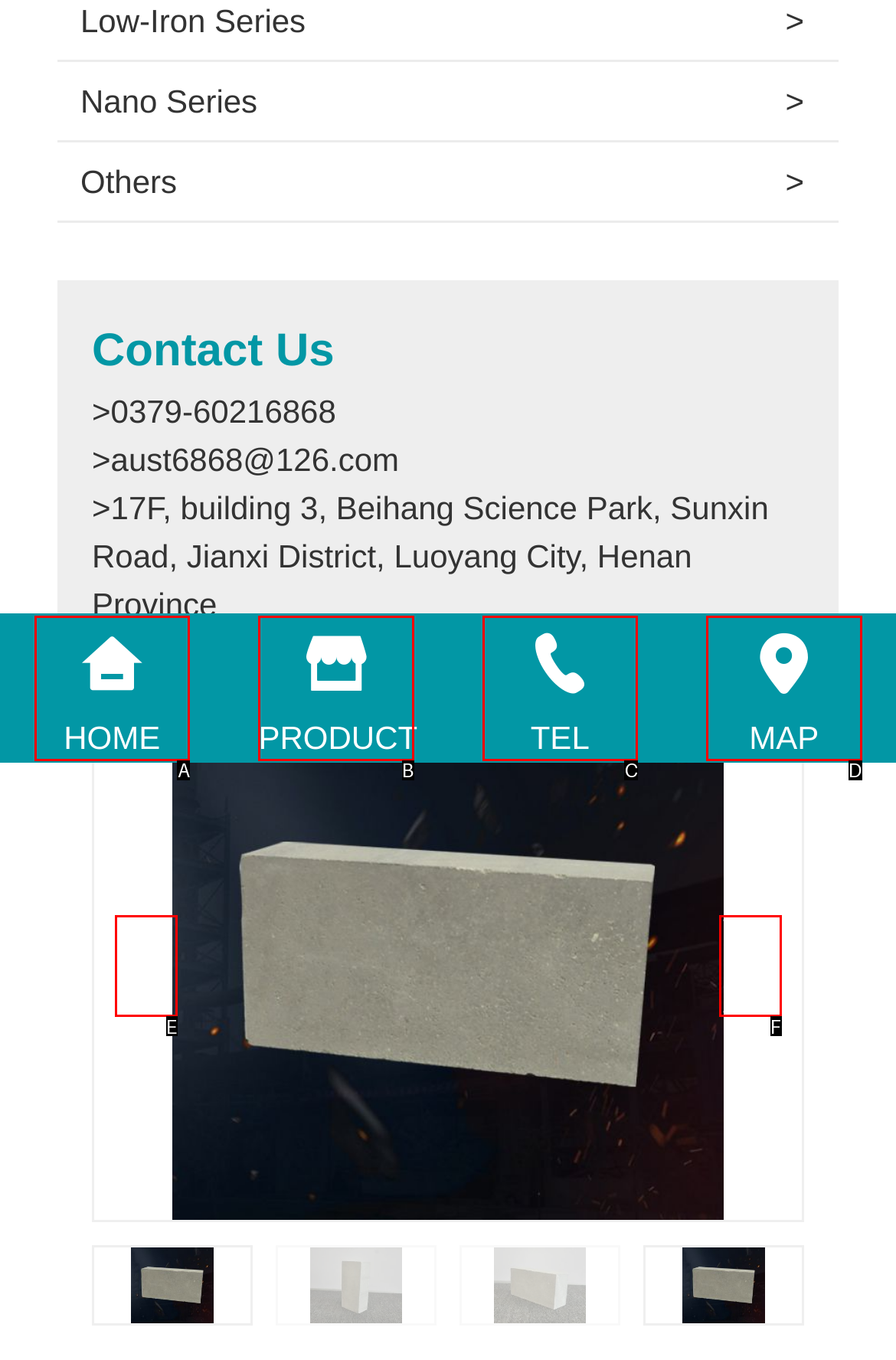Select the option that aligns with the description: HOME
Respond with the letter of the correct choice from the given options.

A